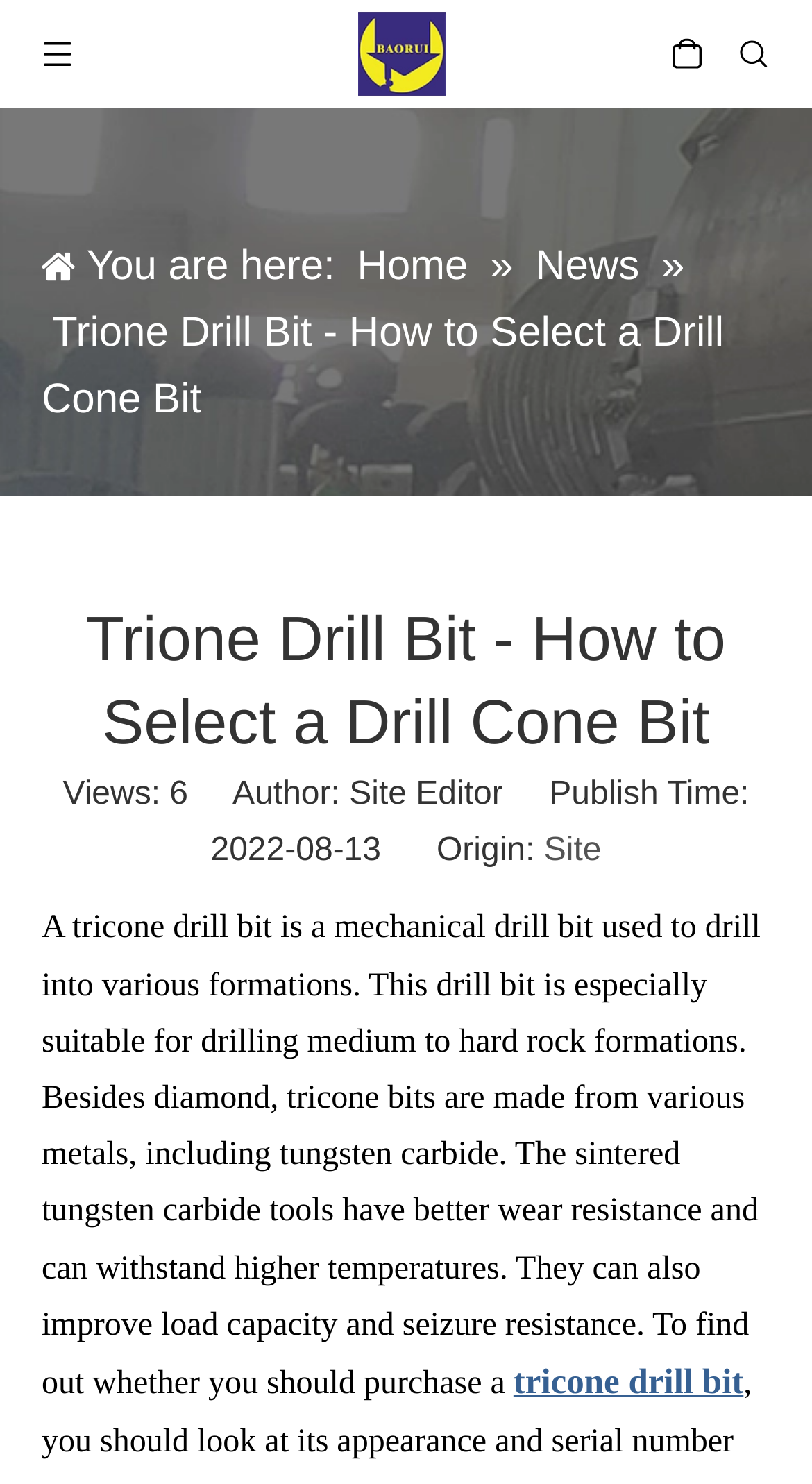Provide a short answer to the following question with just one word or phrase: What is the publish time of the article?

2022-08-13